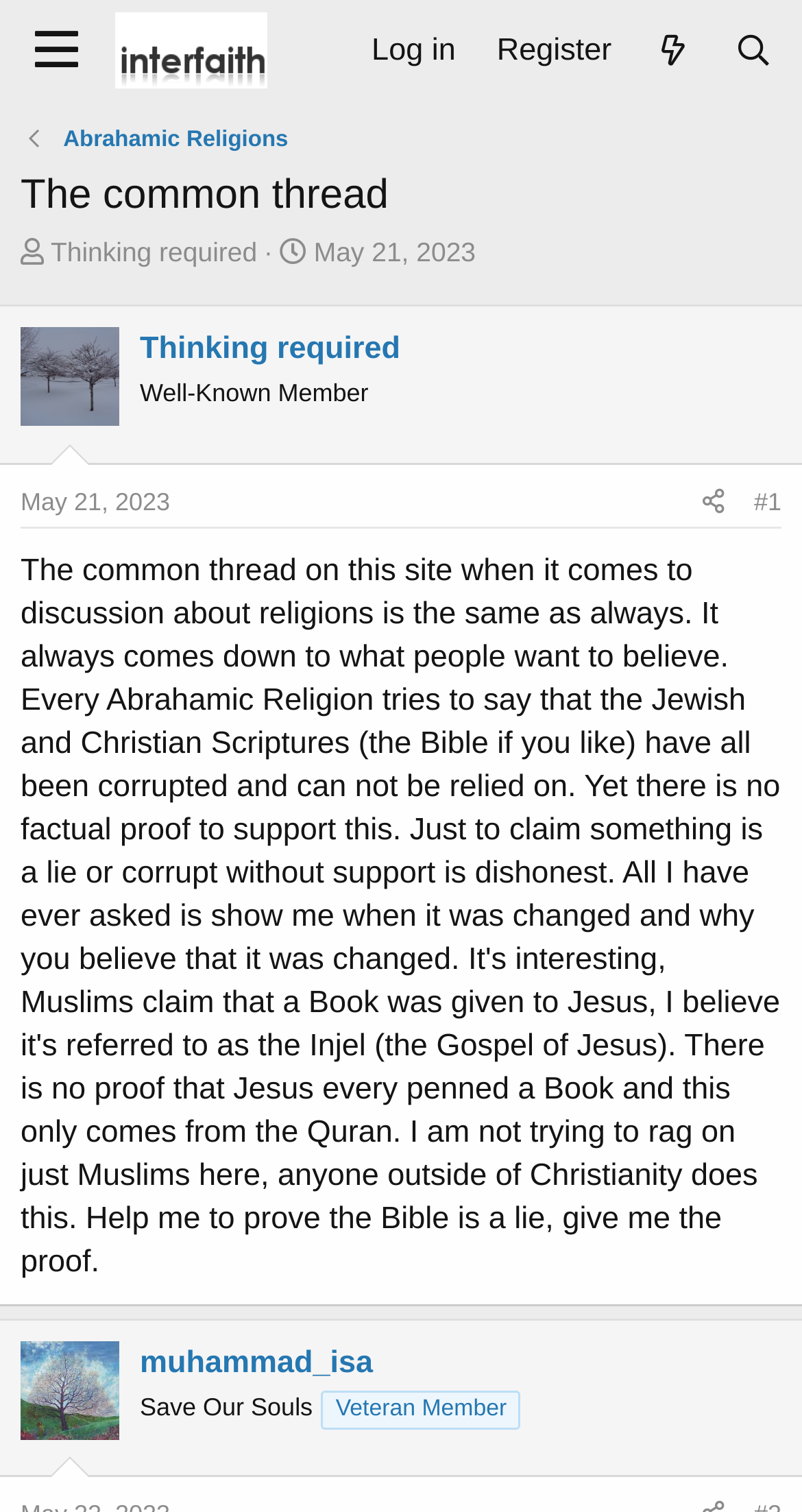Identify the bounding box coordinates for the UI element described by the following text: "alt="Interfaith forums"". Provide the coordinates as four float numbers between 0 and 1, in the format [left, top, right, bottom].

[0.143, 0.009, 0.333, 0.059]